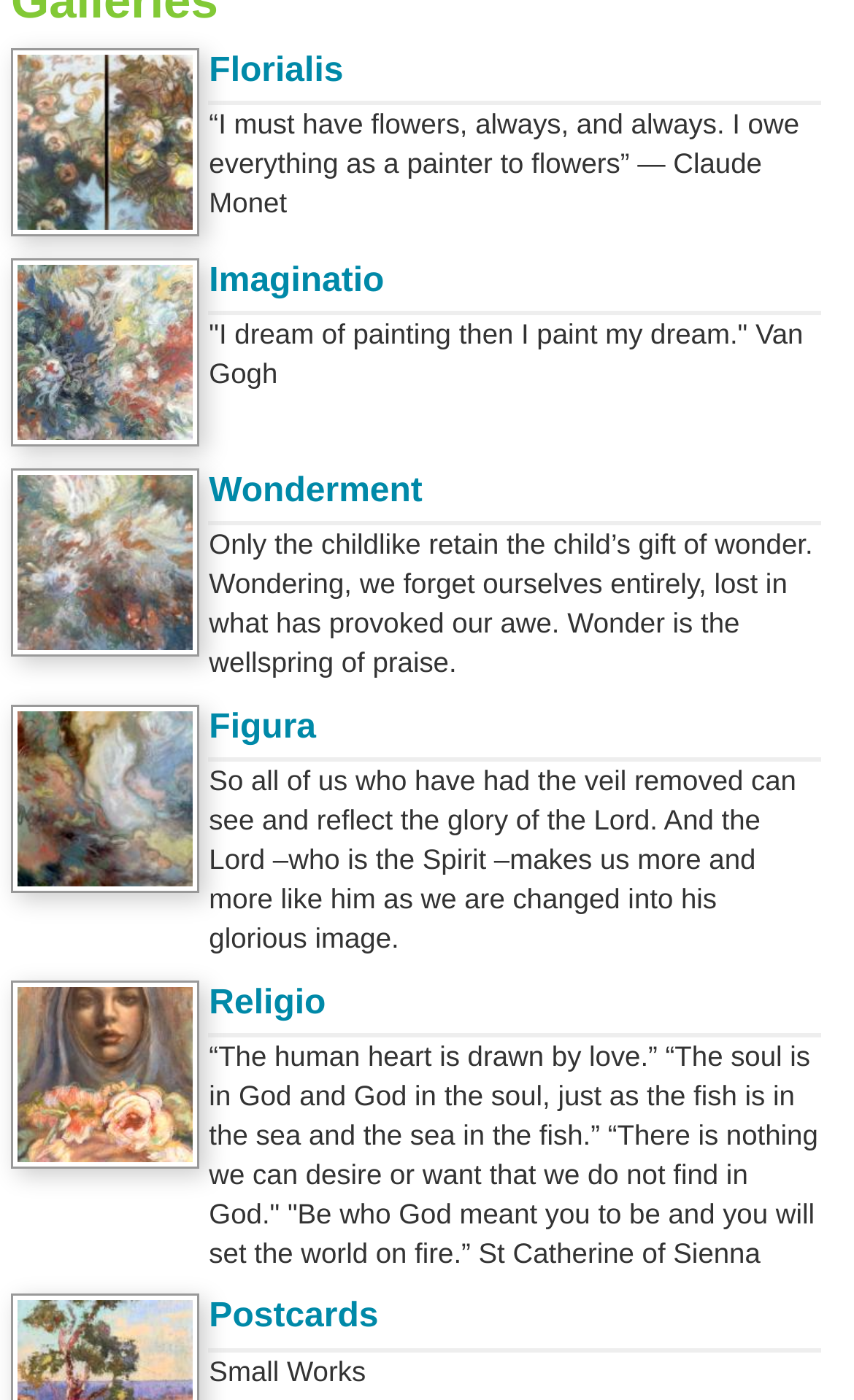Identify the bounding box coordinates of the region I need to click to complete this instruction: "Learn about Figura".

[0.013, 0.503, 0.233, 0.684]